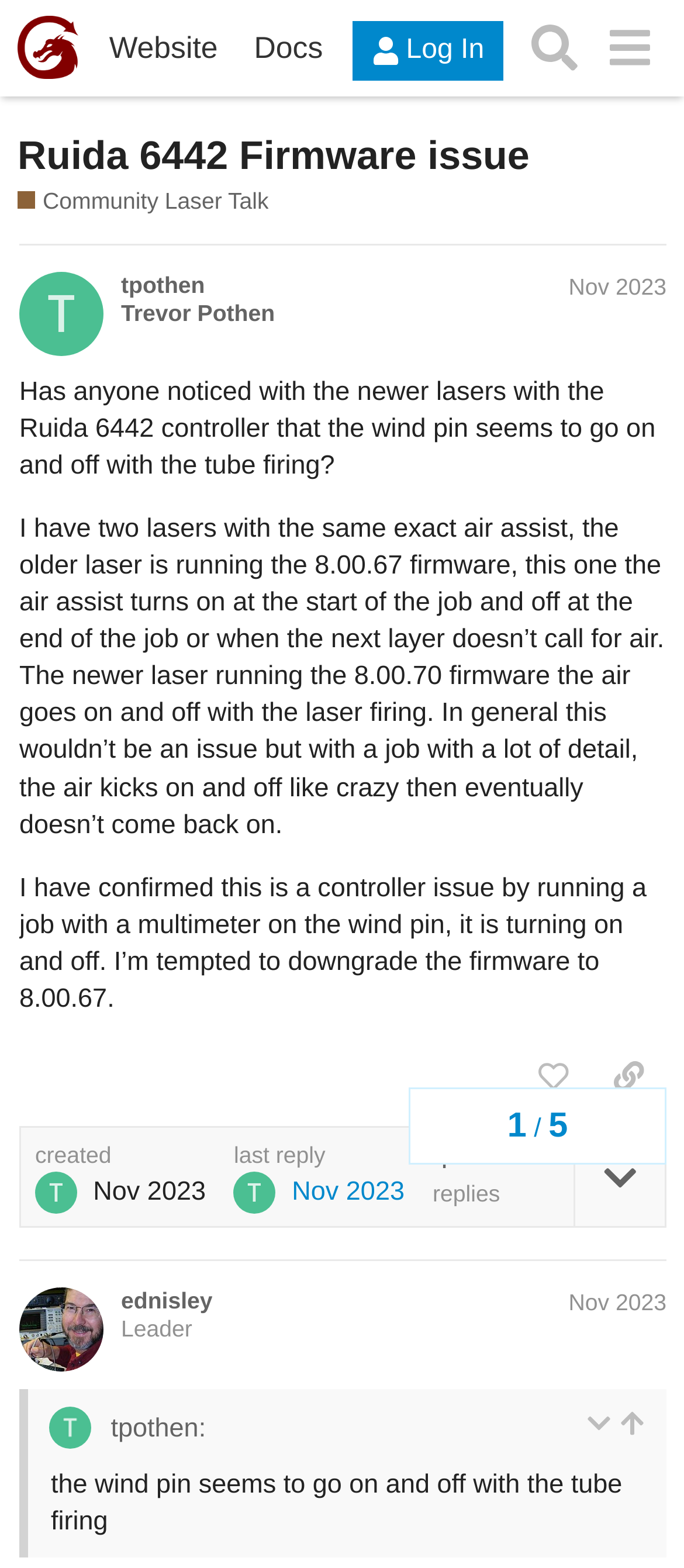Highlight the bounding box of the UI element that corresponds to this description: "Bitcoin Paper Wallet".

None